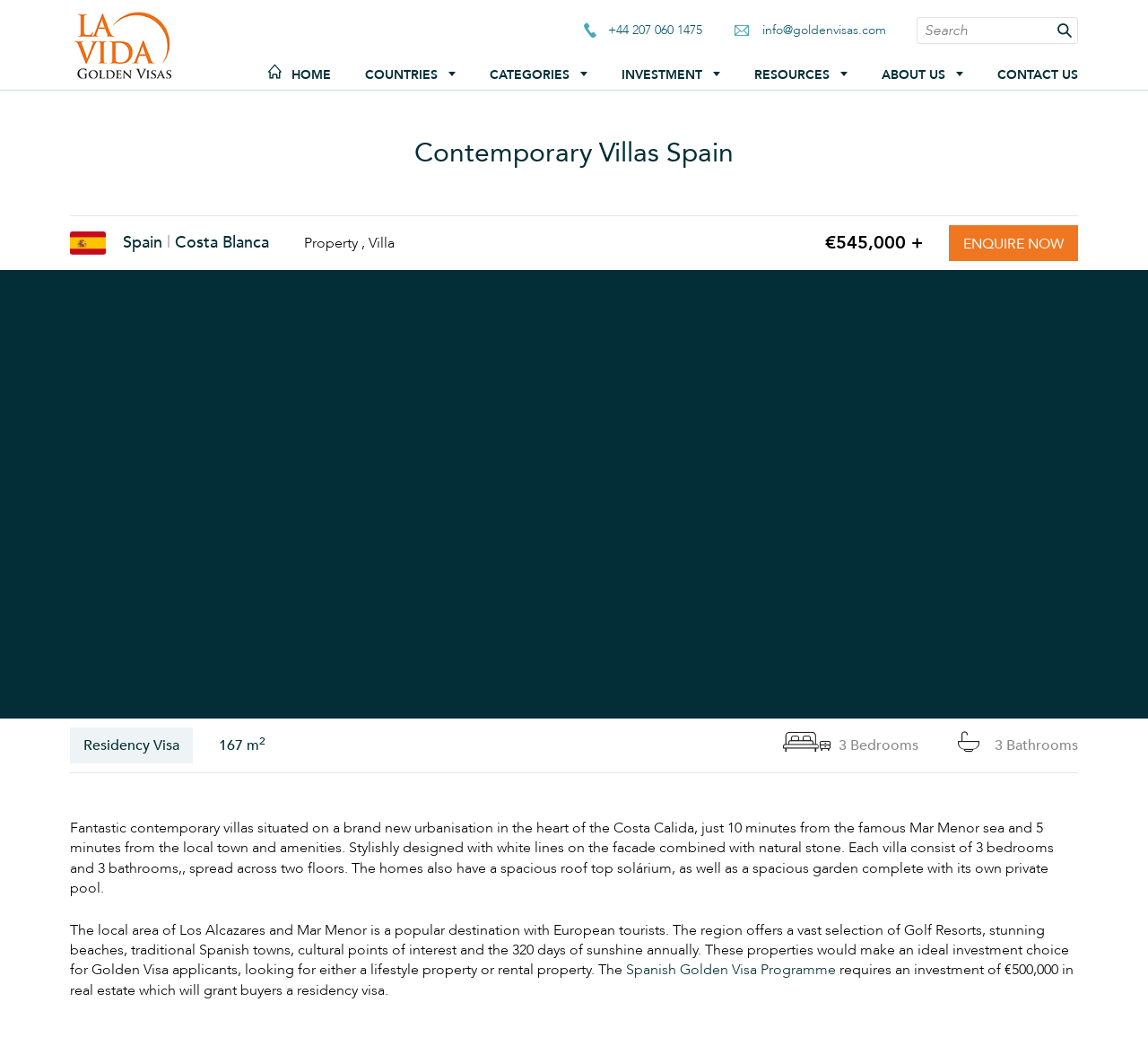Pinpoint the bounding box coordinates of the element that must be clicked to accomplish the following instruction: "Leave a reply to the post". The coordinates should be in the format of four float numbers between 0 and 1, i.e., [left, top, right, bottom].

None